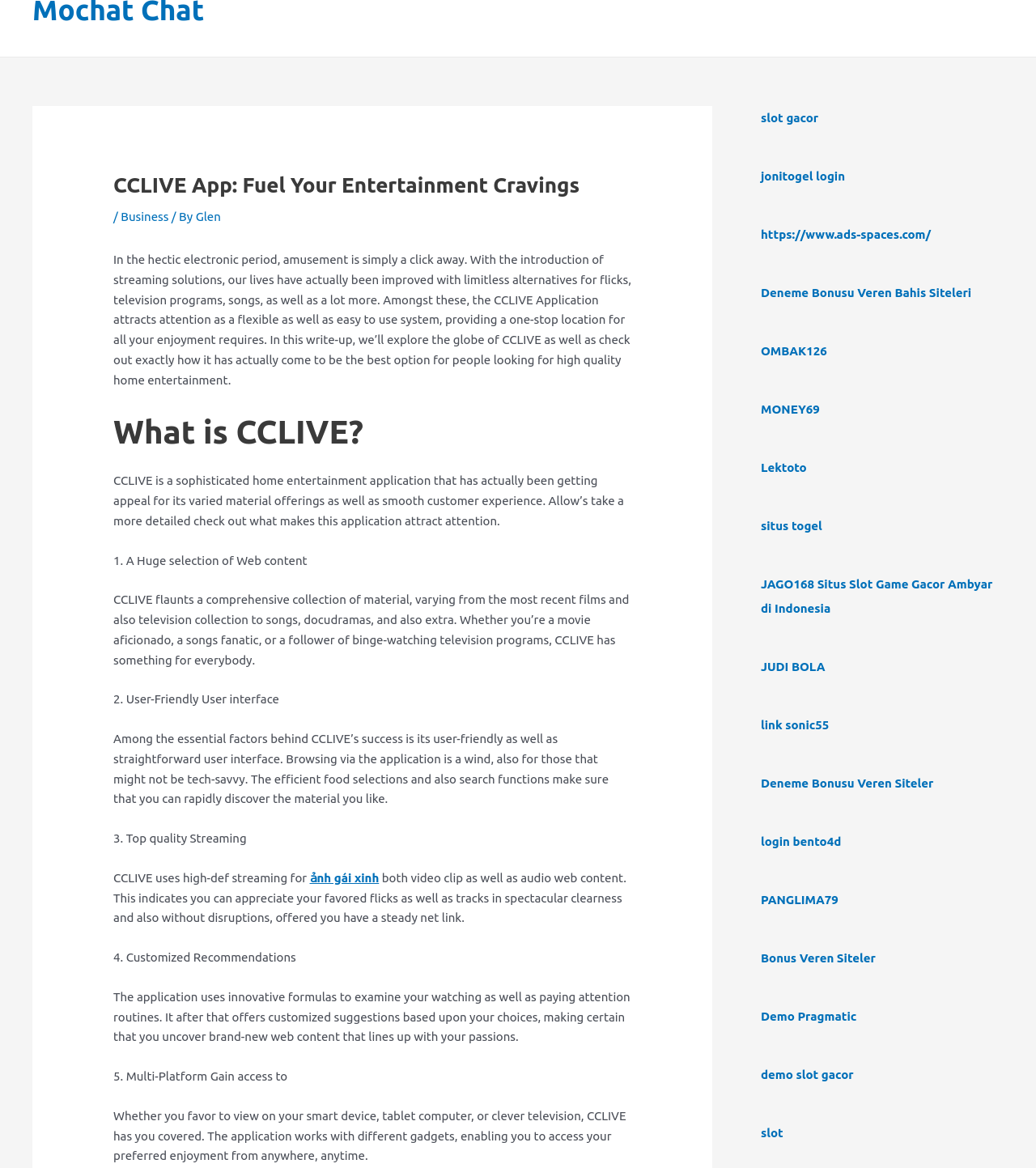Please determine the bounding box coordinates of the element's region to click in order to carry out the following instruction: "Click on 'Glen'". The coordinates should be four float numbers between 0 and 1, i.e., [left, top, right, bottom].

[0.189, 0.178, 0.213, 0.189]